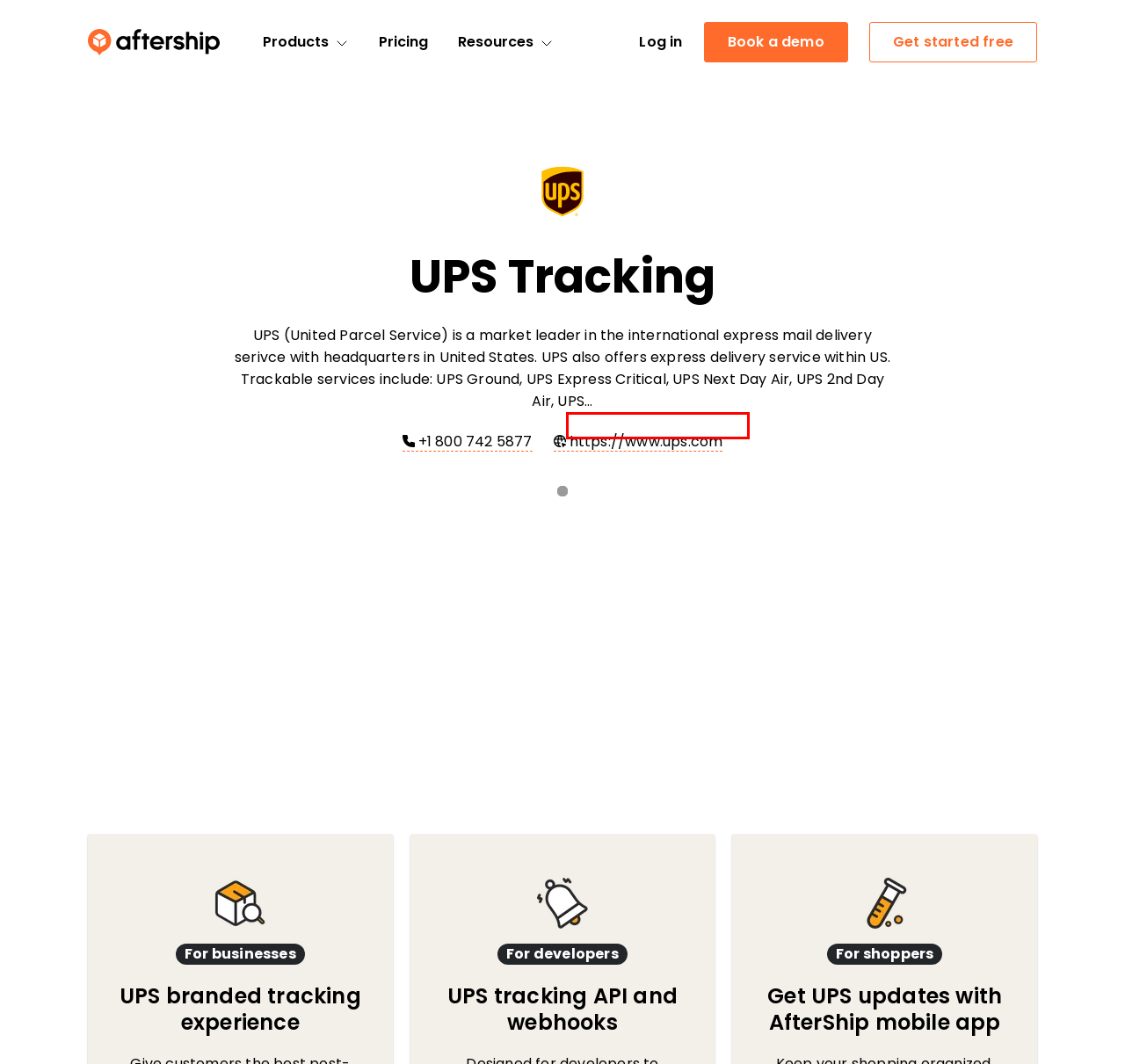A screenshot of a webpage is given with a red bounding box around a UI element. Choose the description that best matches the new webpage shown after clicking the element within the red bounding box. Here are the candidates:
A. AfterShip® Protection: Shipment Protection Software
B. eCommerce eBooks - AfterShip
C. Redirecting to account
D. AfterShip Perks
E. AfterShip Tracking: Ecommerce Shipment Tracking Software
F. AfterShip Returns API - AfterShip Docs
G. Order Lookup Widget (Track Button) - AfterShip
H. AfterShip Commerce API - AfterShip Docs

D